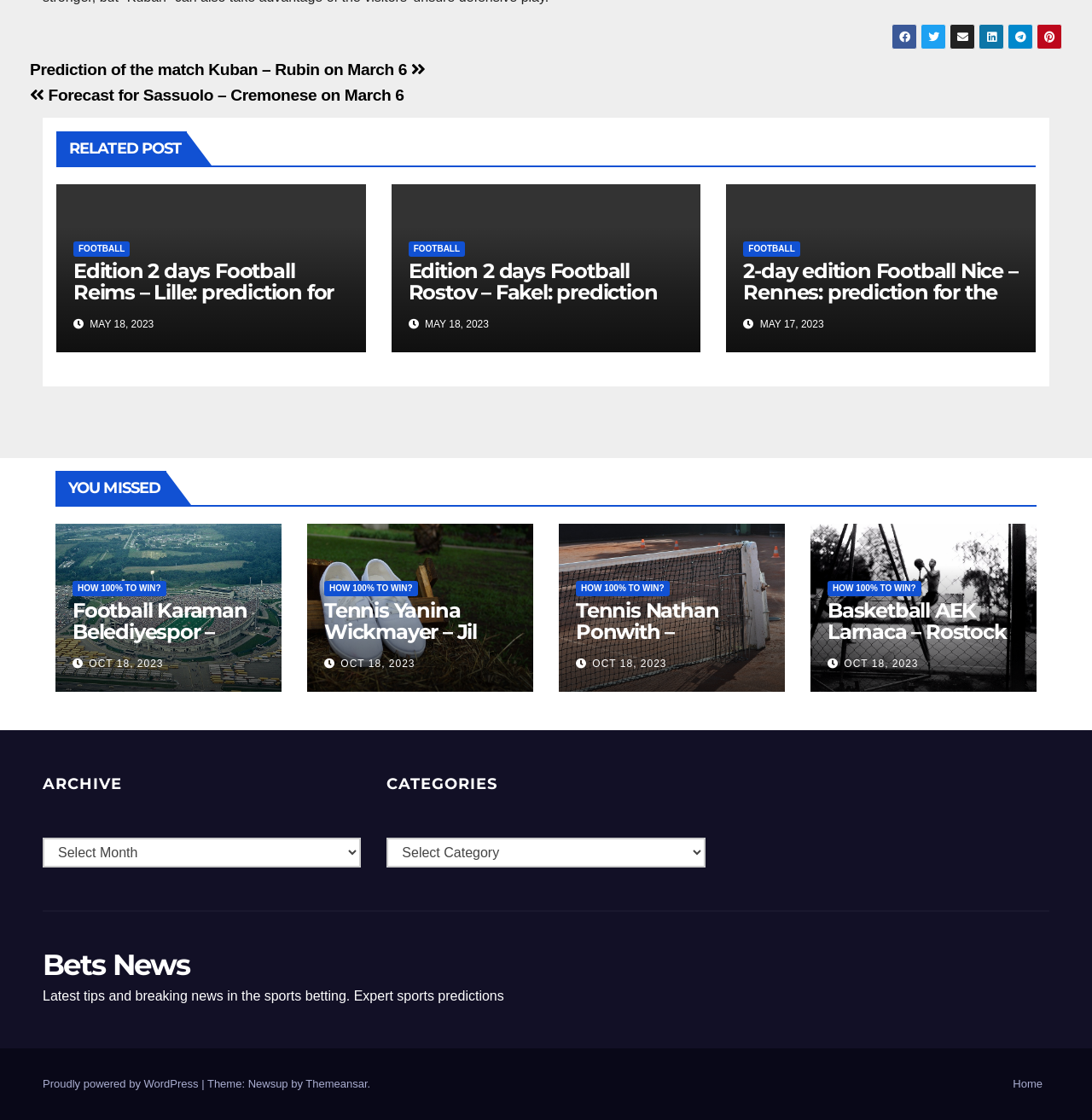Highlight the bounding box coordinates of the element that should be clicked to carry out the following instruction: "View the 'RELATED POST'". The coordinates must be given as four float numbers ranging from 0 to 1, i.e., [left, top, right, bottom].

[0.052, 0.117, 0.171, 0.148]